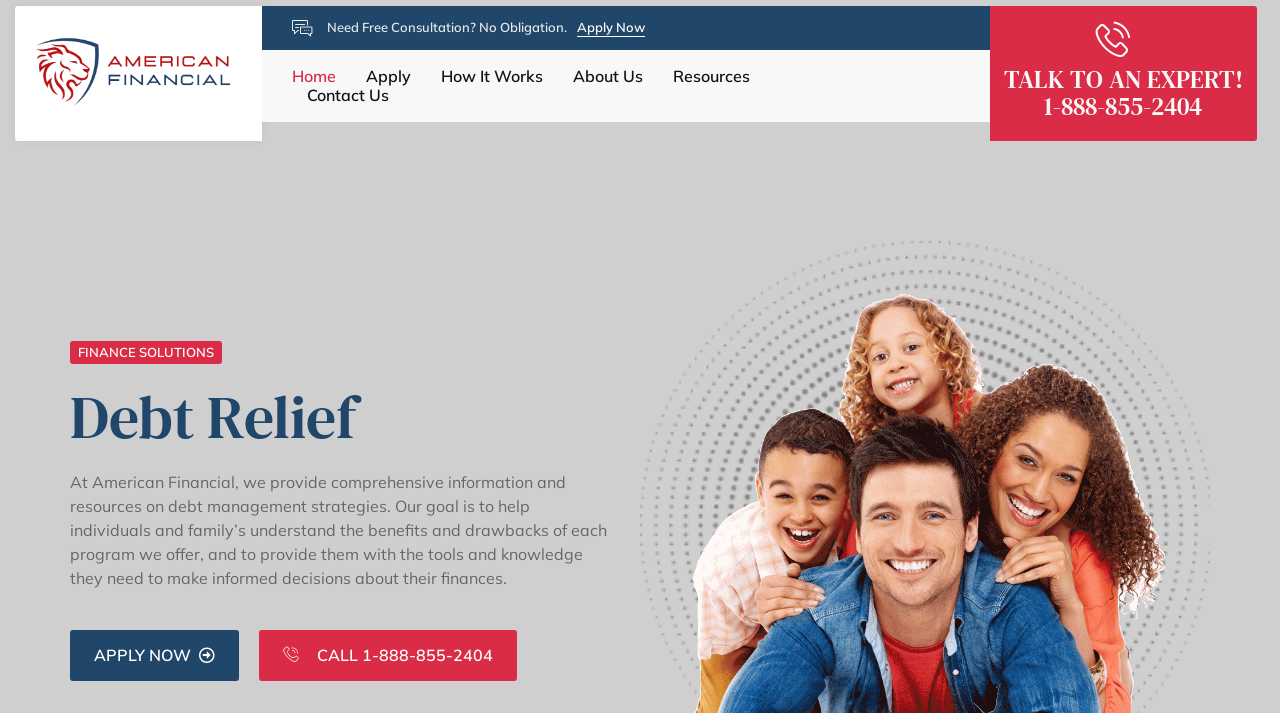Show me the bounding box coordinates of the clickable region to achieve the task as per the instruction: "Talk to an expert".

[0.784, 0.092, 0.971, 0.169]